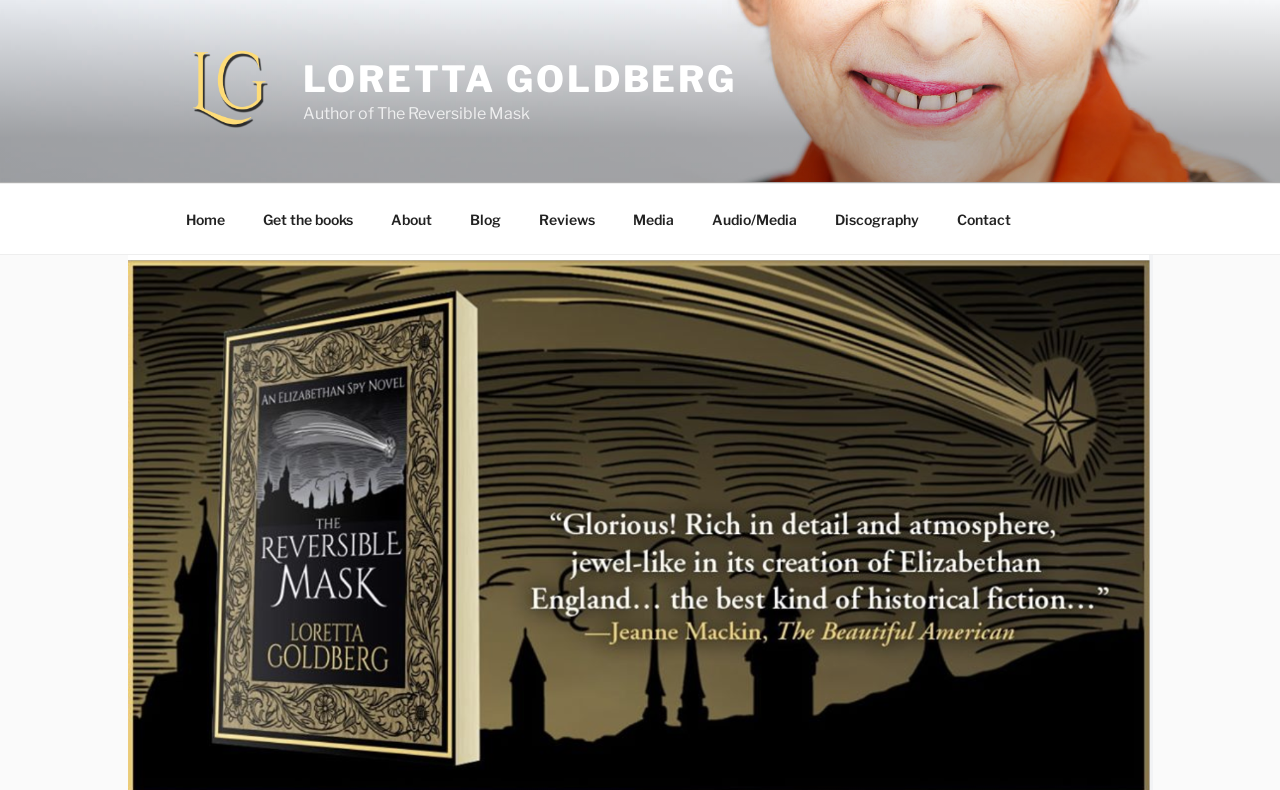How many menu items are in the top menu?
We need a detailed and exhaustive answer to the question. Please elaborate.

The top menu has 10 menu items, which can be counted by looking at the links 'Home', 'Get the books', 'About', 'Blog', 'Reviews', 'Media', 'Audio/Media', 'Discography', and 'Contact'.